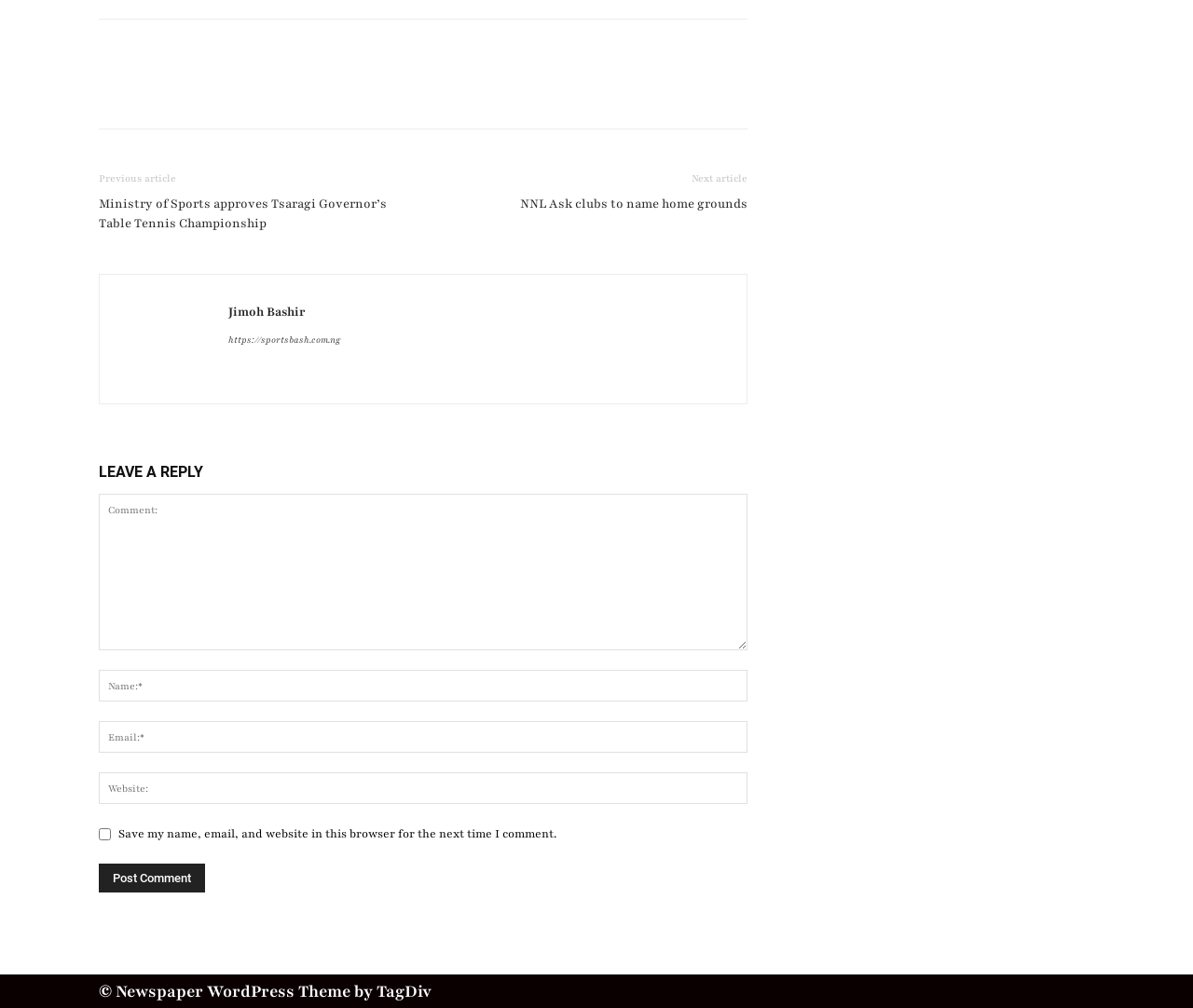Please provide a detailed answer to the question below by examining the image:
What is the website's copyright information?

I found the website's copyright information by looking at the static text element at the bottom of the webpage, which reads '© Newspaper WordPress Theme by TagDiv'.